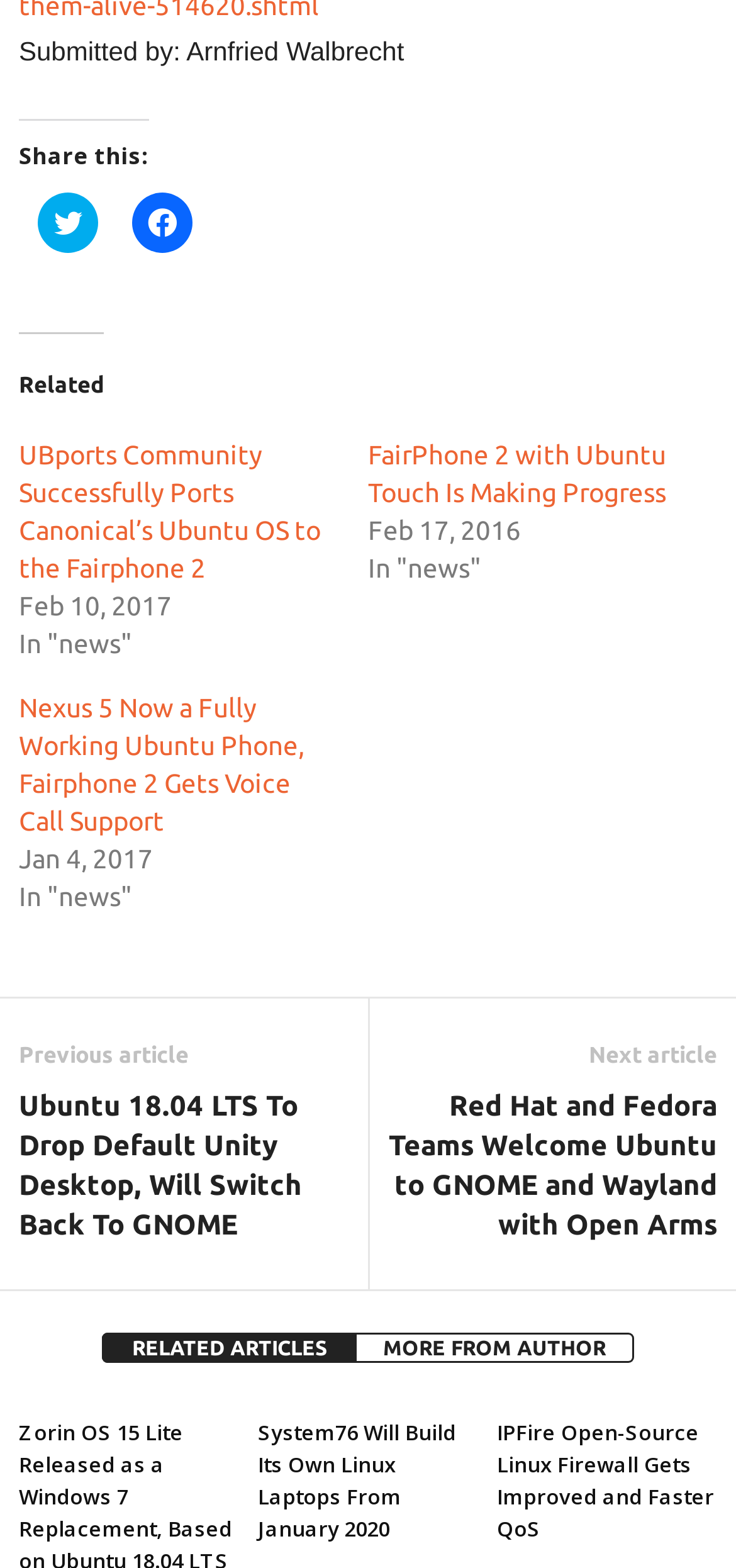Provide the bounding box coordinates for the area that should be clicked to complete the instruction: "View next article".

[0.8, 0.665, 0.974, 0.681]